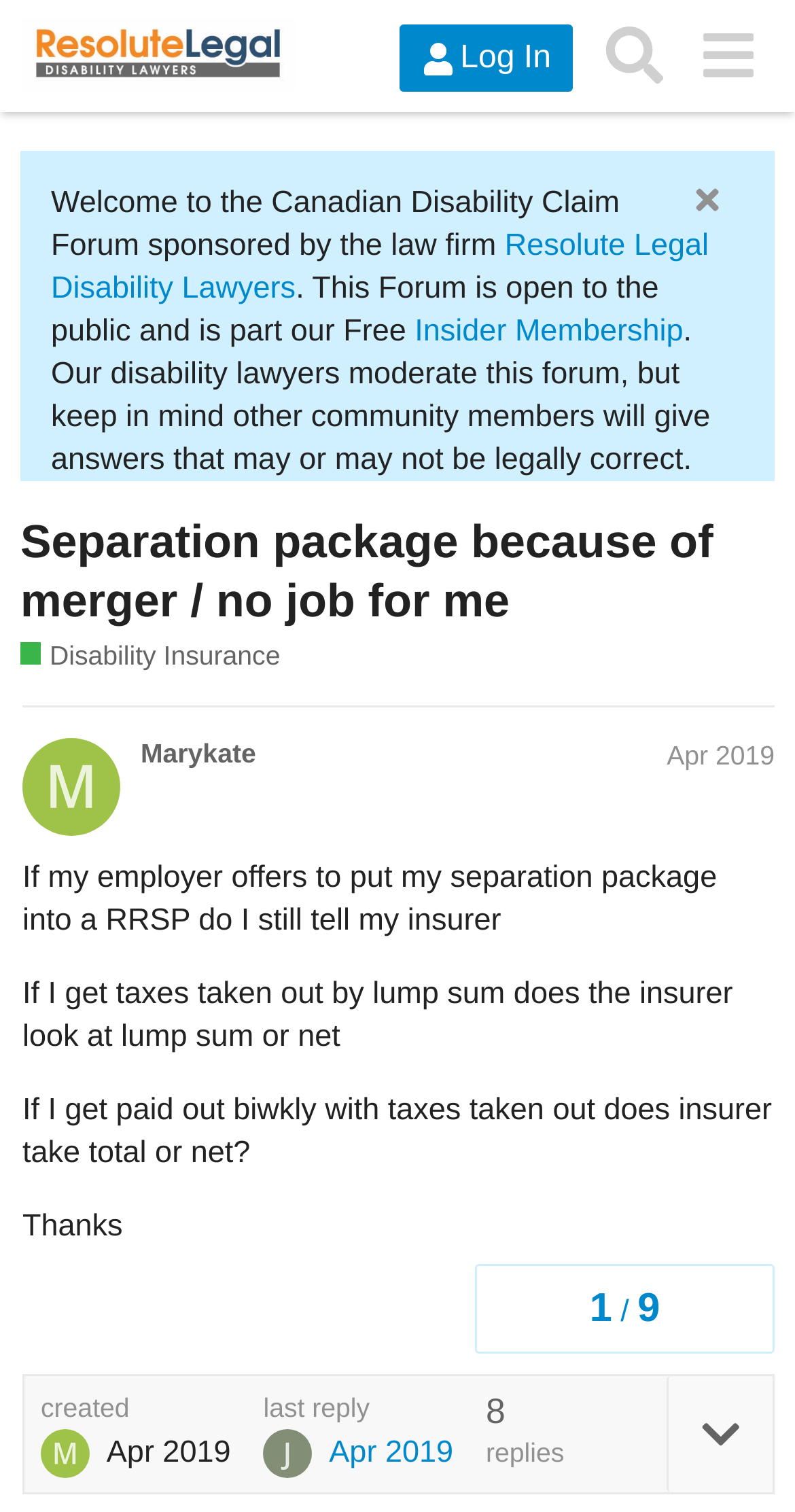Find the bounding box coordinates of the clickable area that will achieve the following instruction: "Visit the Disability Claim Answers Show".

[0.064, 0.547, 0.633, 0.57]